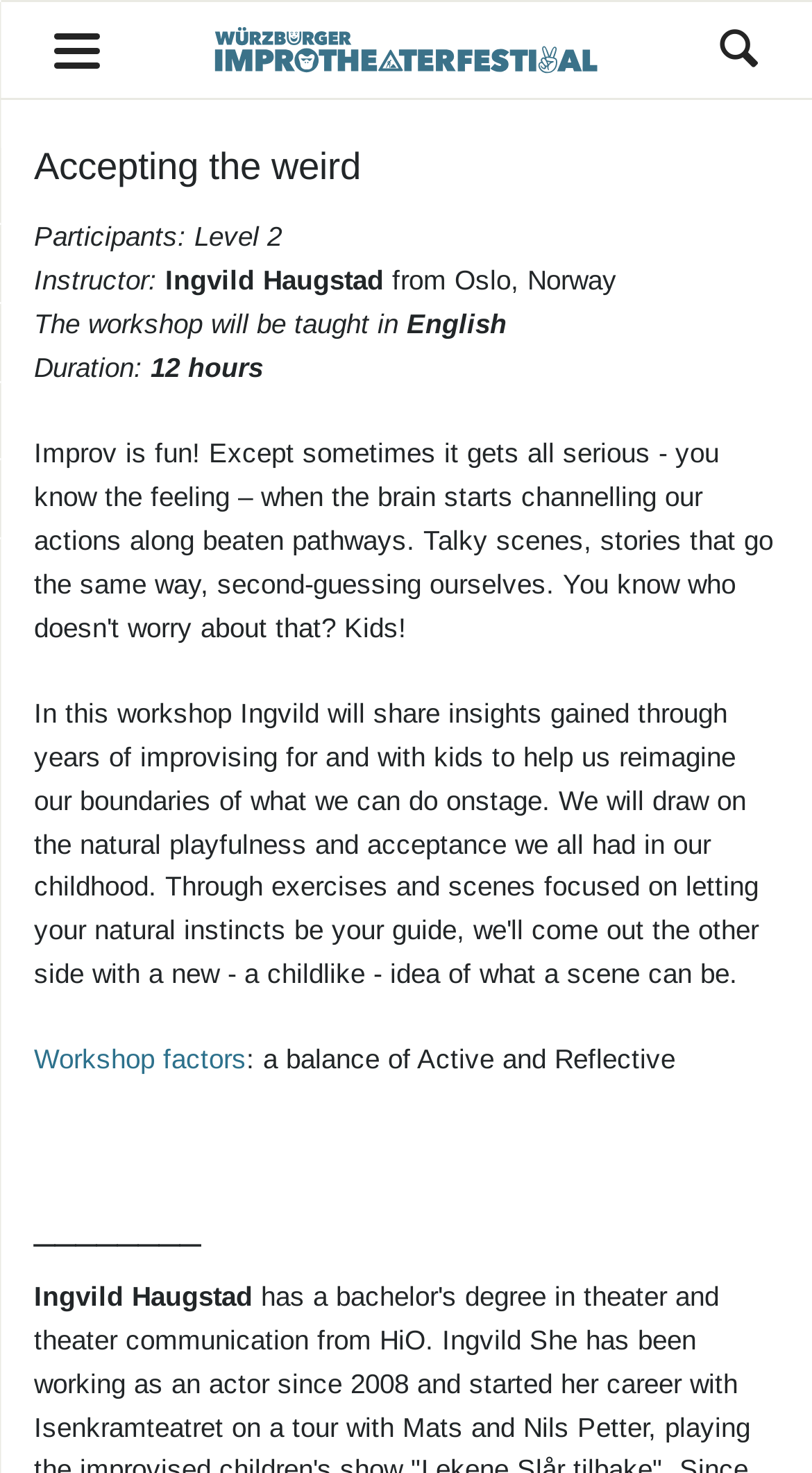Find the bounding box coordinates for the UI element that matches this description: "alt="Improtheaterfestival Würzburg DE"".

[0.257, 0.036, 0.743, 0.057]